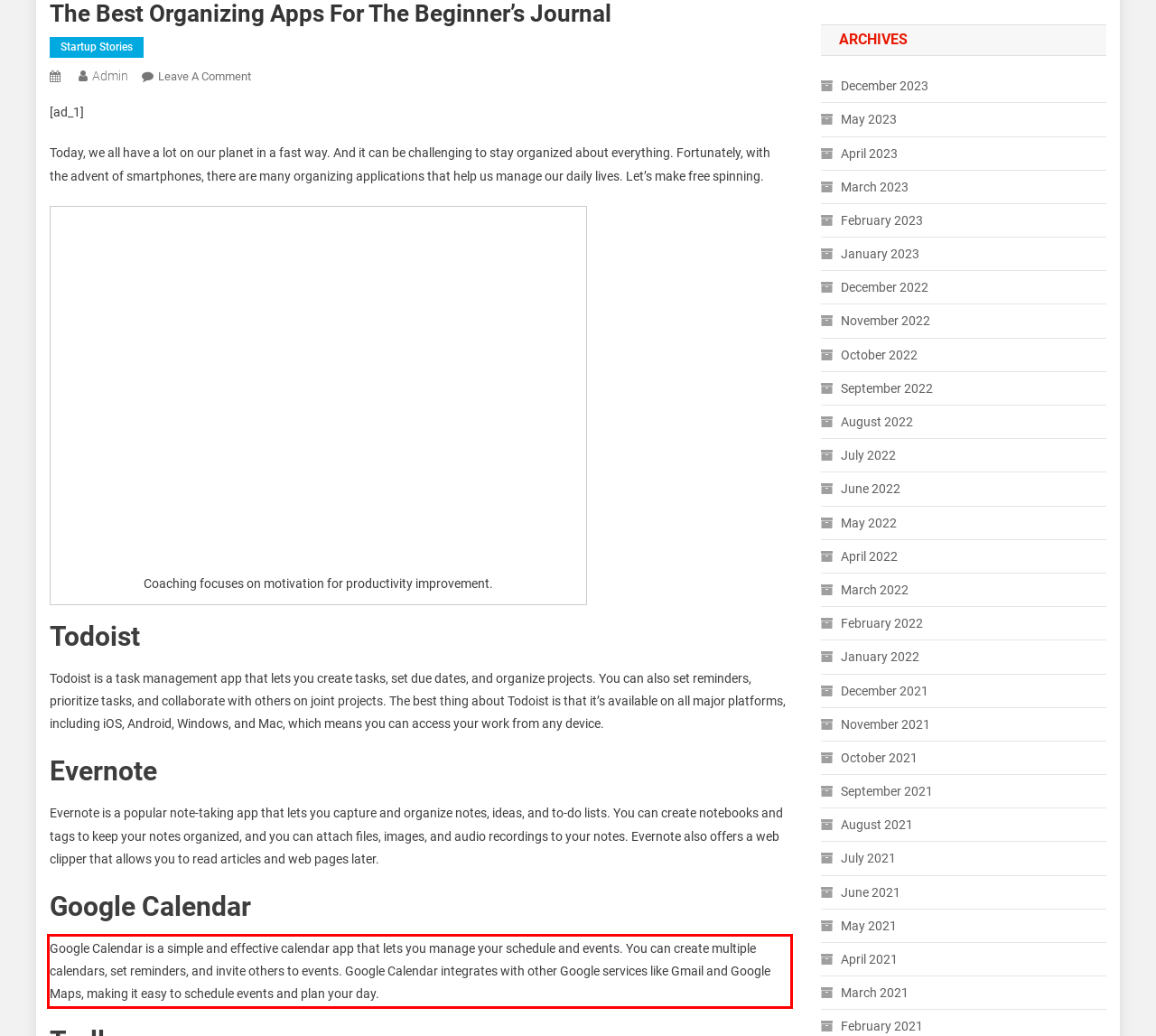You are provided with a screenshot of a webpage containing a red bounding box. Please extract the text enclosed by this red bounding box.

Google Calendar is a simple and effective calendar app that lets you manage your schedule and events. You can create multiple calendars, set reminders, and invite others to events. Google Calendar integrates with other Google services like Gmail and Google Maps, making it easy to schedule events and plan your day.